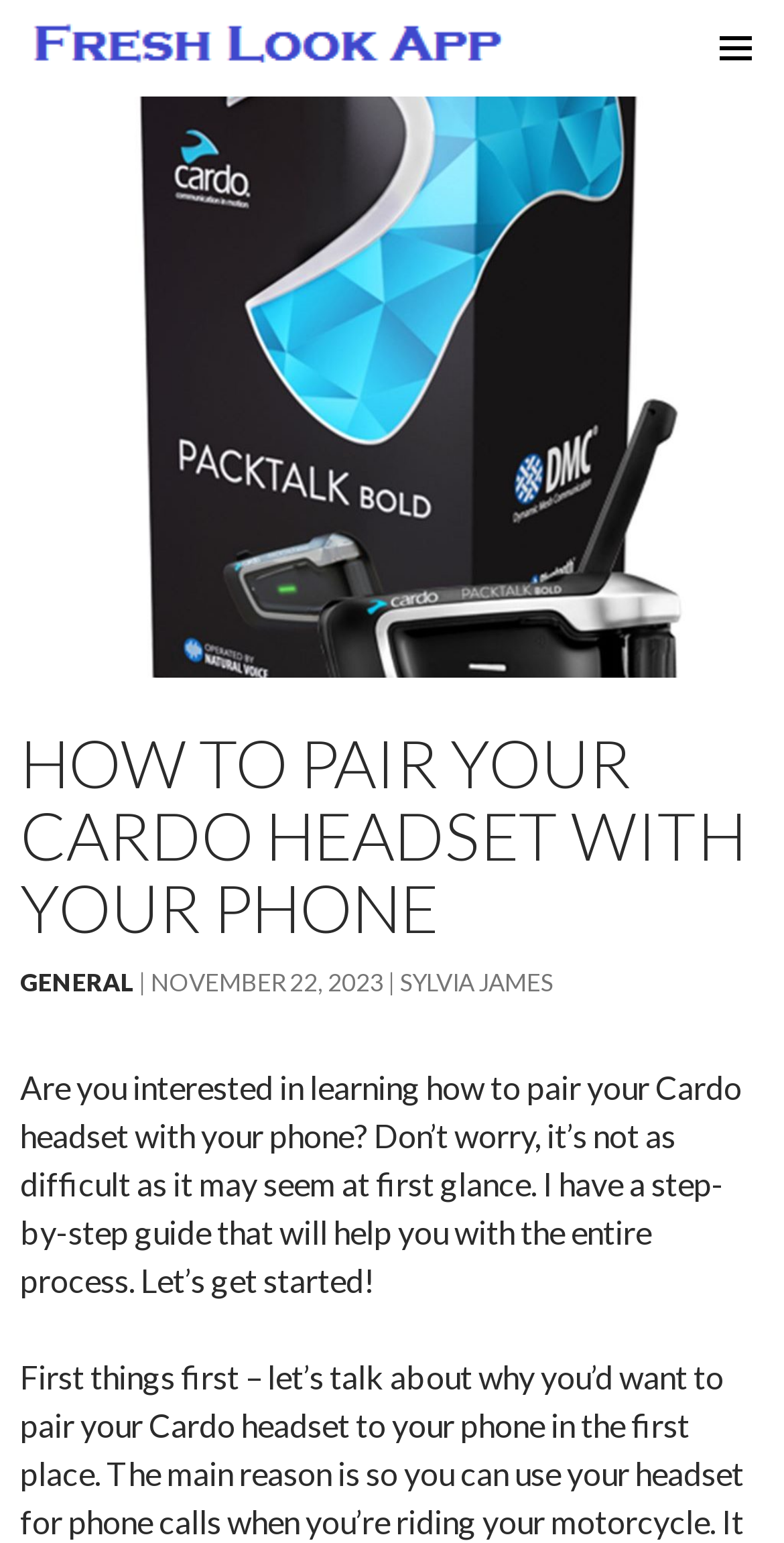What type of device is being discussed?
Using the image as a reference, give an elaborate response to the question.

I found the type of device by looking at the header element with the text 'HOW TO PAIR YOUR CARDO HEADSET WITH YOUR PHONE' which mentions the Cardo headset.